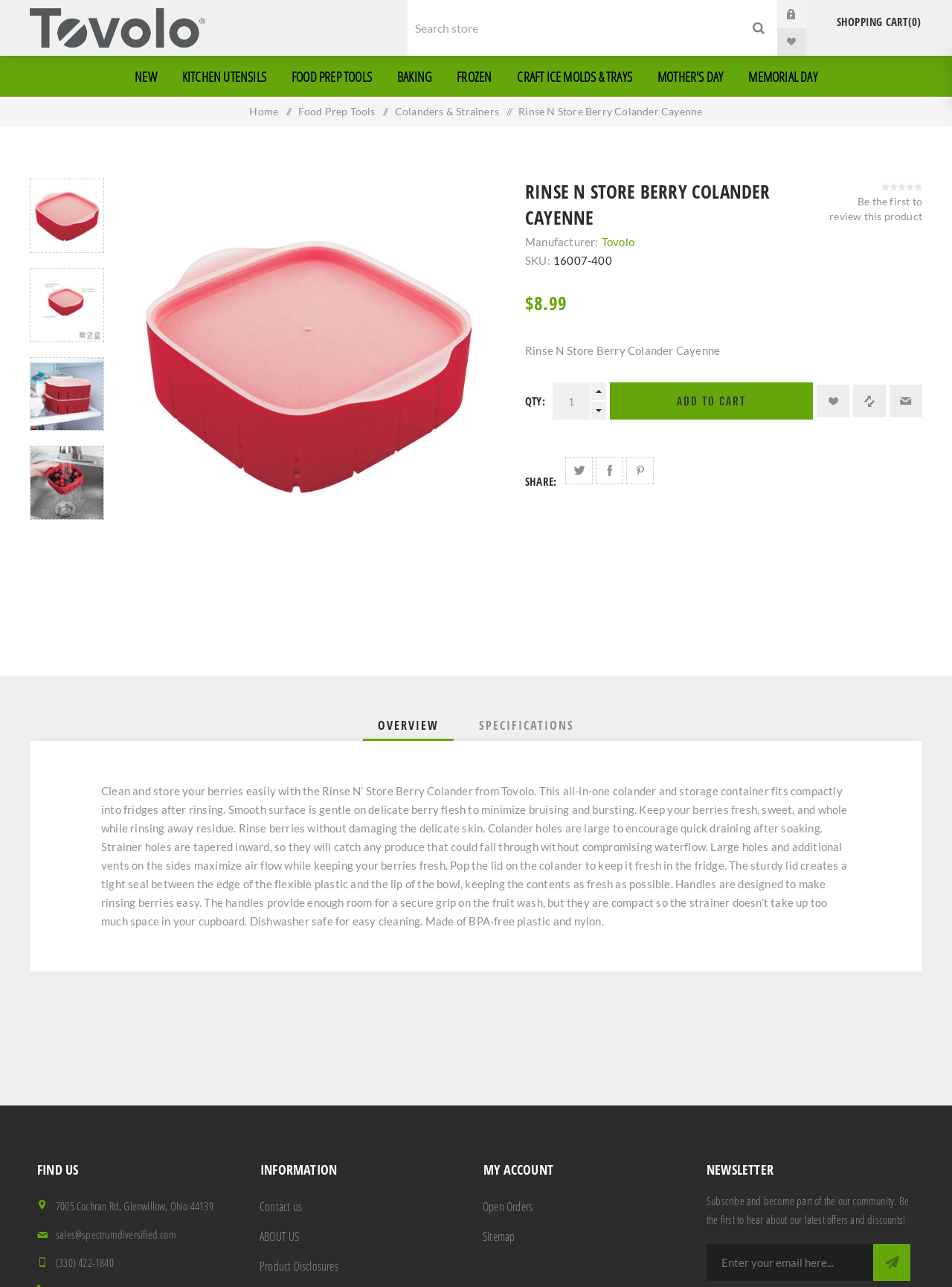Find the bounding box coordinates for the area that should be clicked to accomplish the instruction: "Search for products".

[0.428, 0.0, 0.777, 0.043]